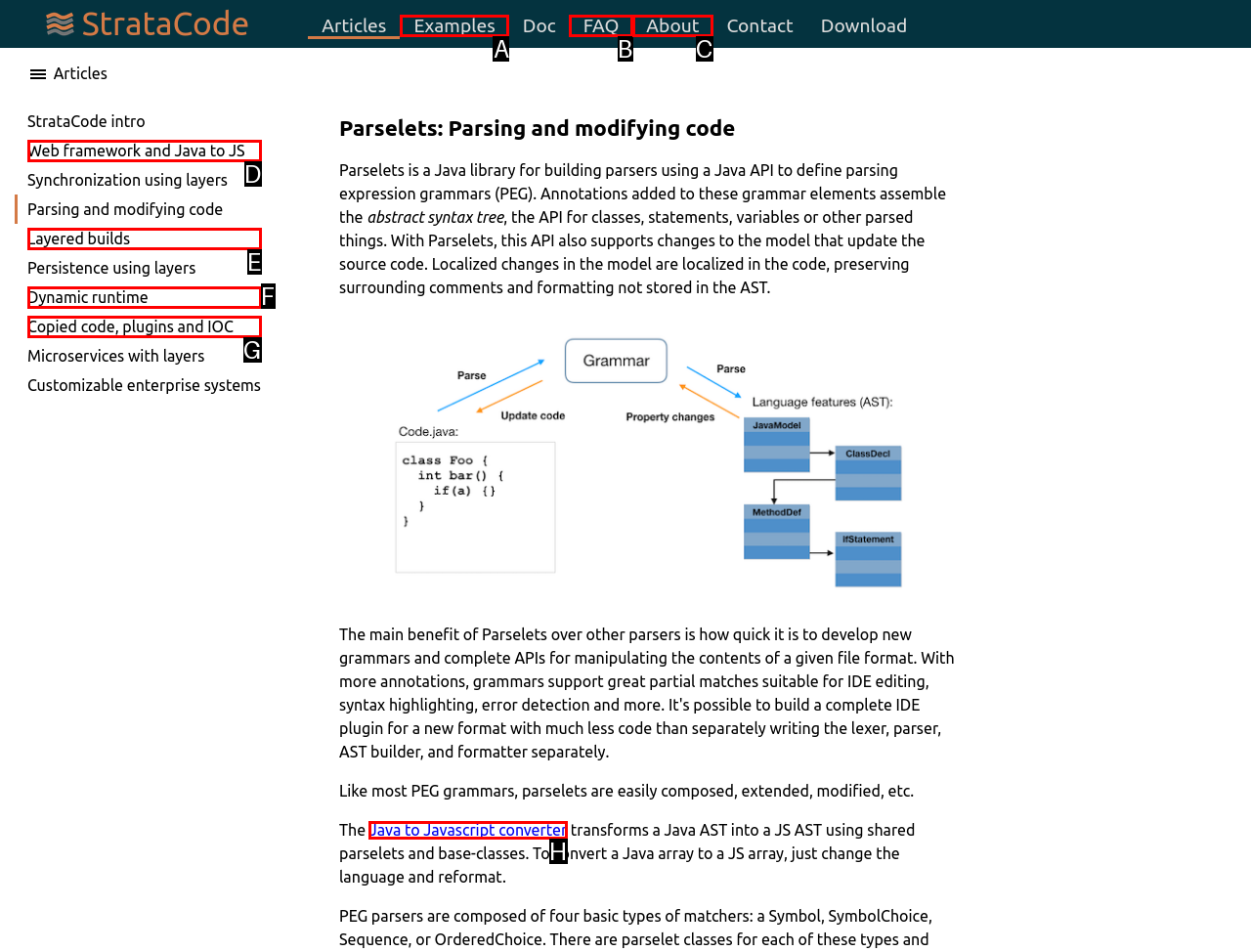Select the HTML element that corresponds to the description: Dynamic runtime. Reply with the letter of the correct option.

F